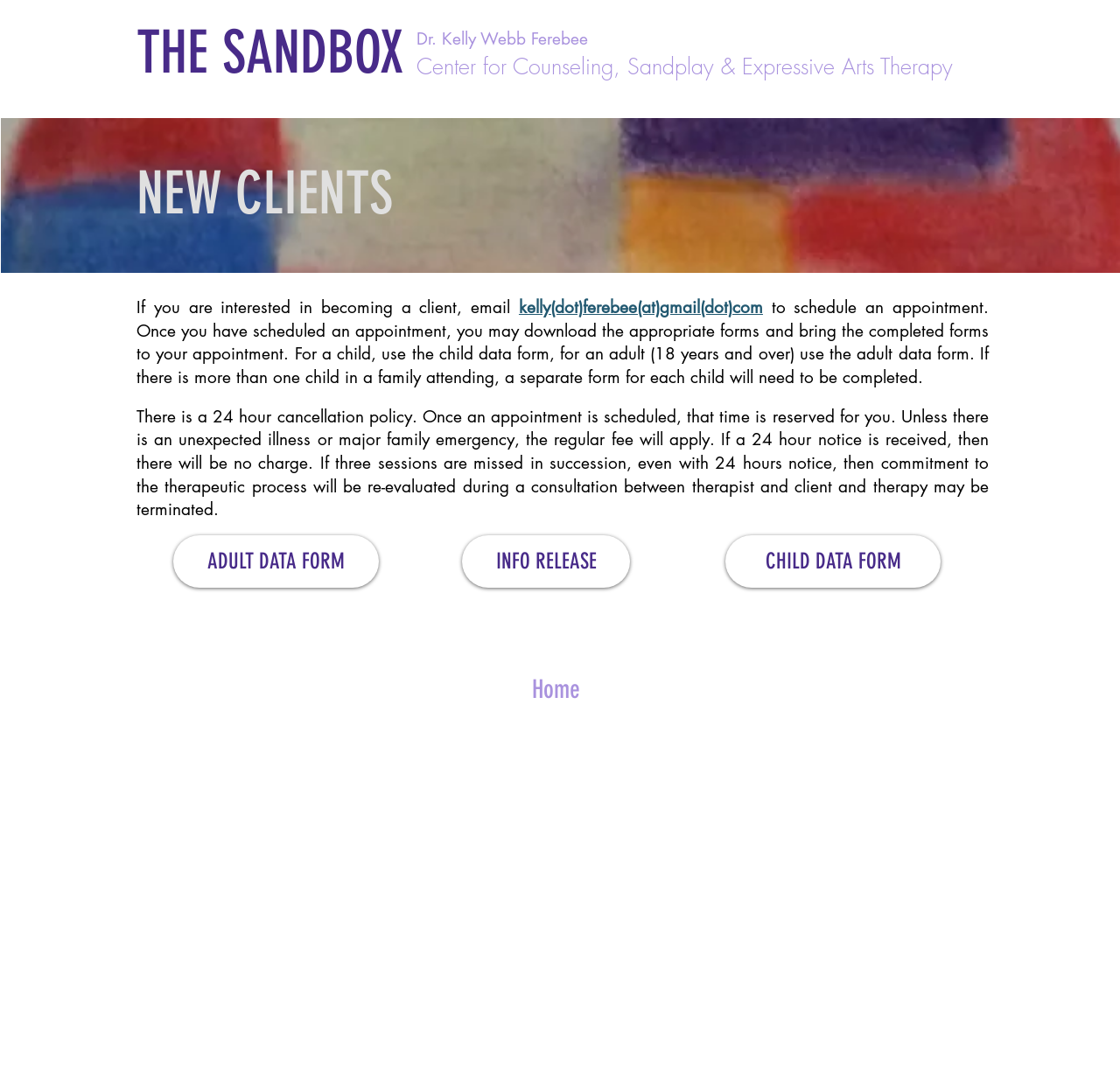How many forms are available for download?
Based on the screenshot, provide a one-word or short-phrase response.

3